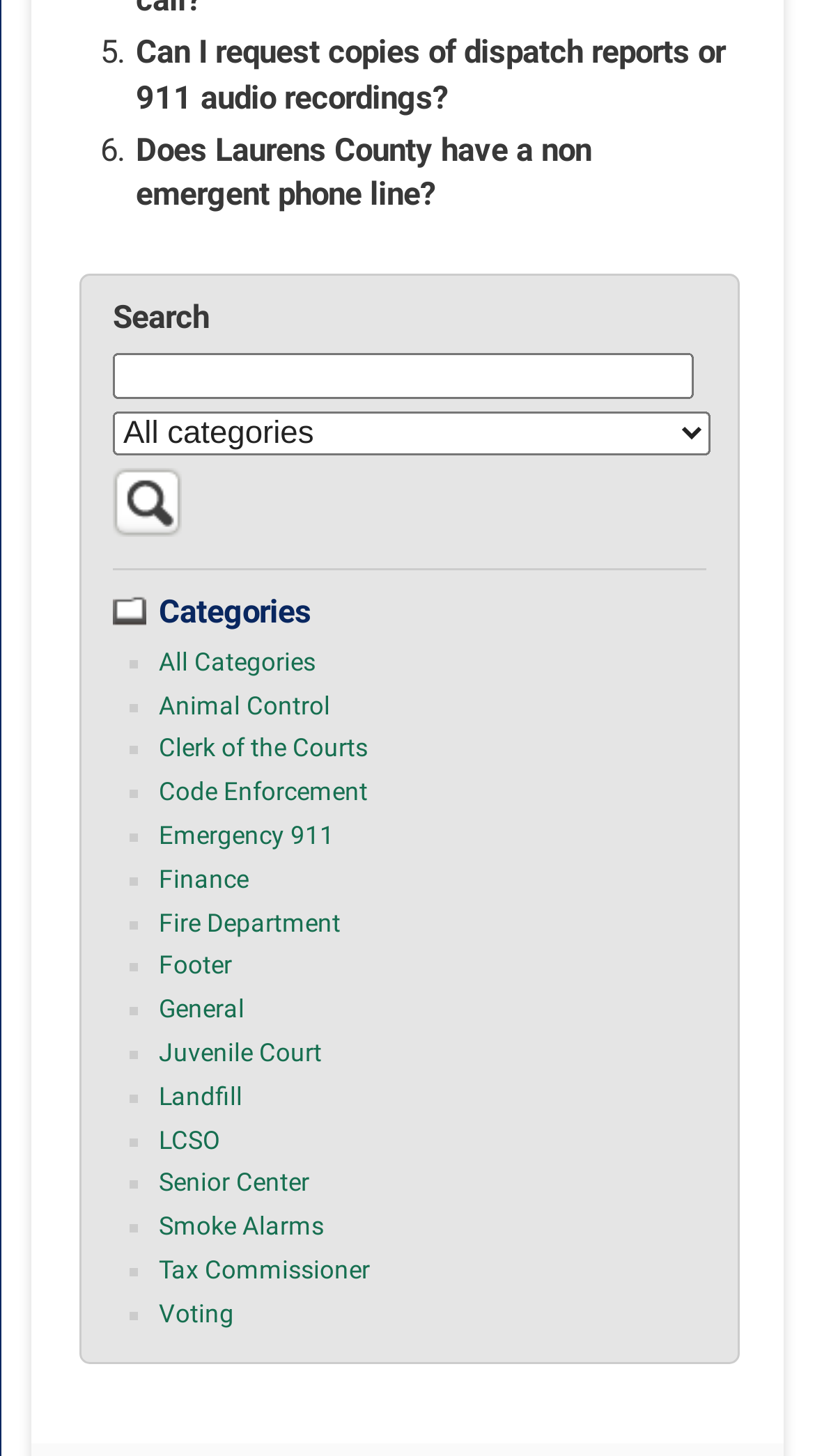What is the category filter dropdown located? Please answer the question using a single word or phrase based on the image.

Below the search box